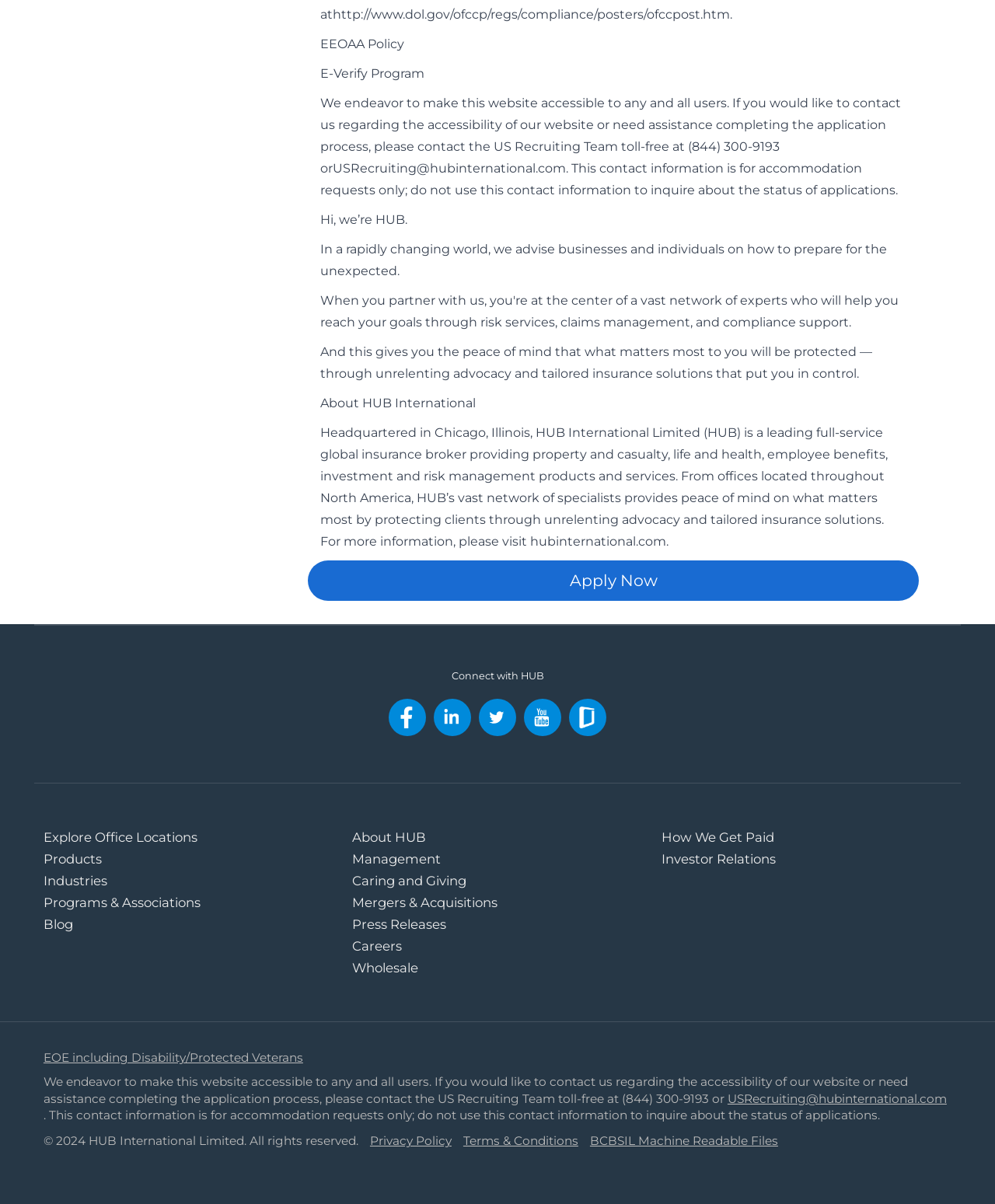Give the bounding box coordinates for the element described by: "Careers".

[0.354, 0.779, 0.404, 0.792]